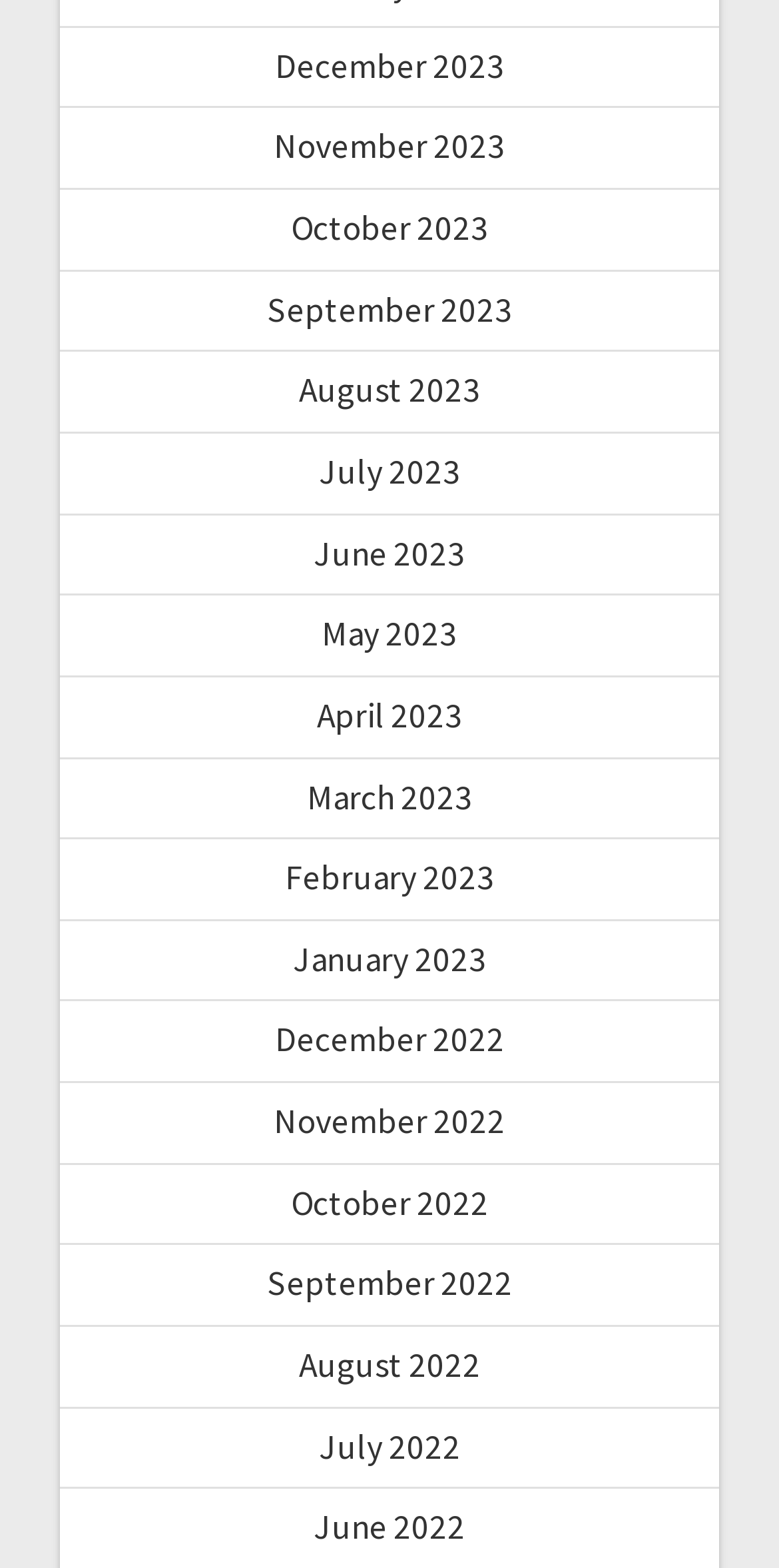What is the month listed below 'September 2023'?
Give a single word or phrase answer based on the content of the image.

August 2023